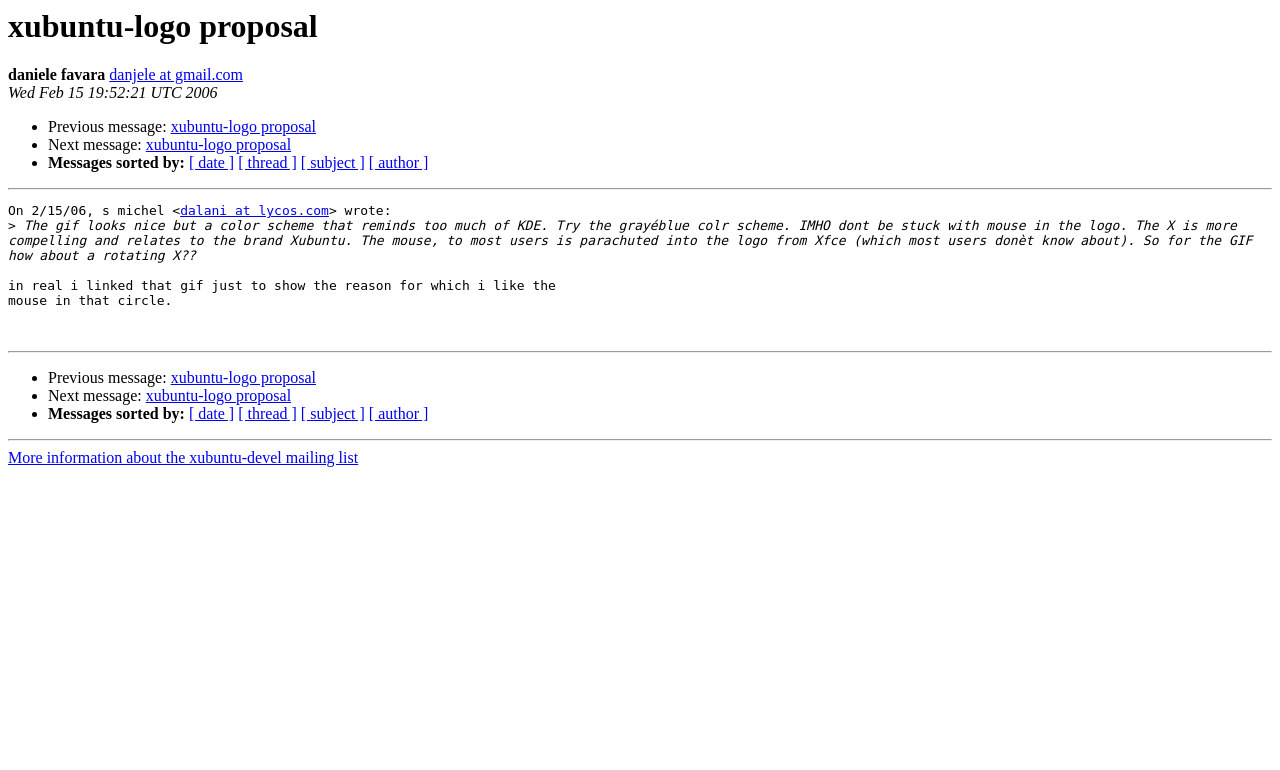Analyze the image and deliver a detailed answer to the question: What is the date of the message?

The date of the message can be found in the text 'Wed Feb 15 19:52:21 UTC 2006' which is located at the top of the webpage.